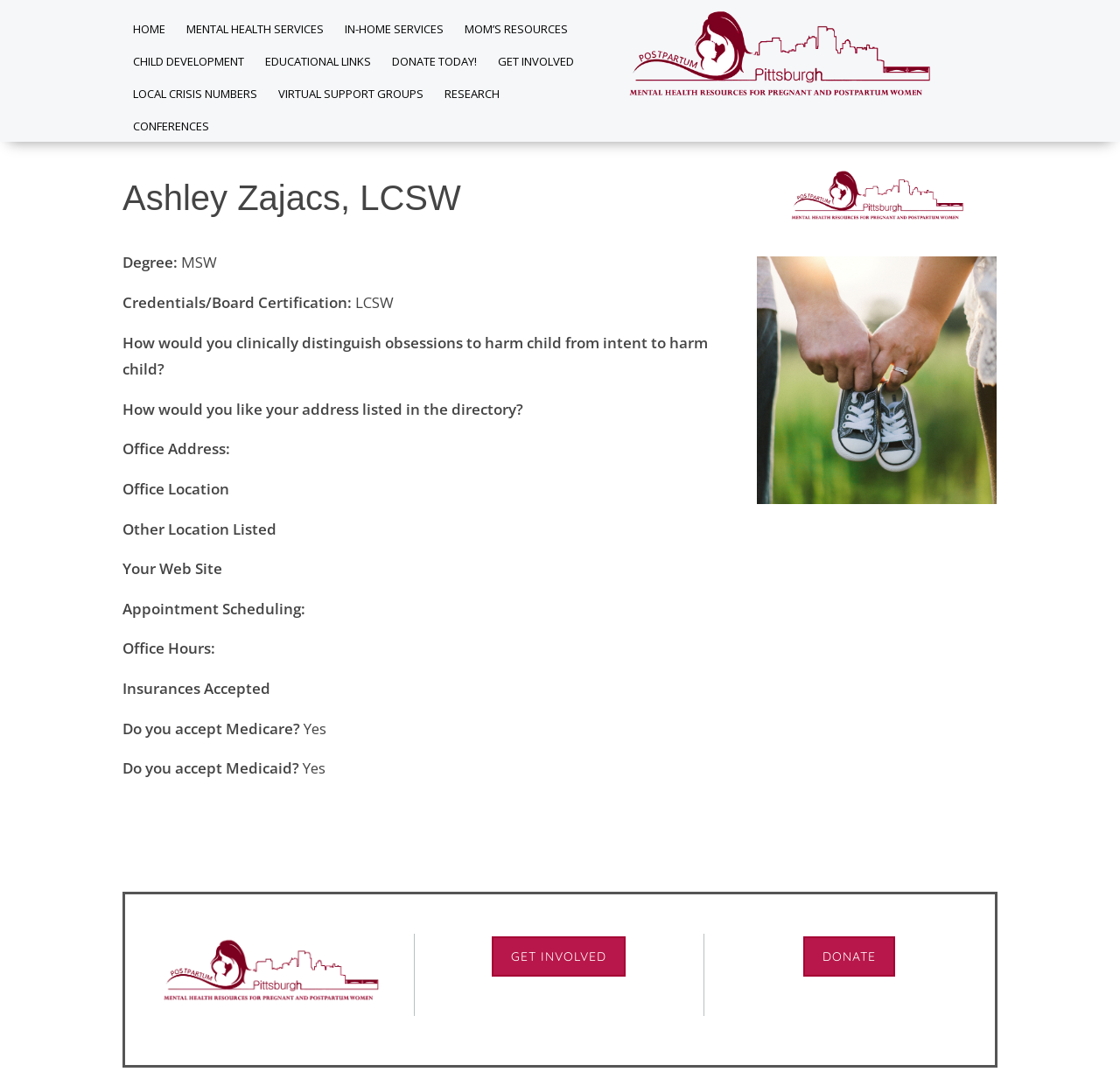Carefully examine the image and provide an in-depth answer to the question: Does Ashley Zajacs accept Medicare?

The webpage indicates that Ashley Zajacs accepts Medicare, as stated in the 'Insurances Accepted' section.